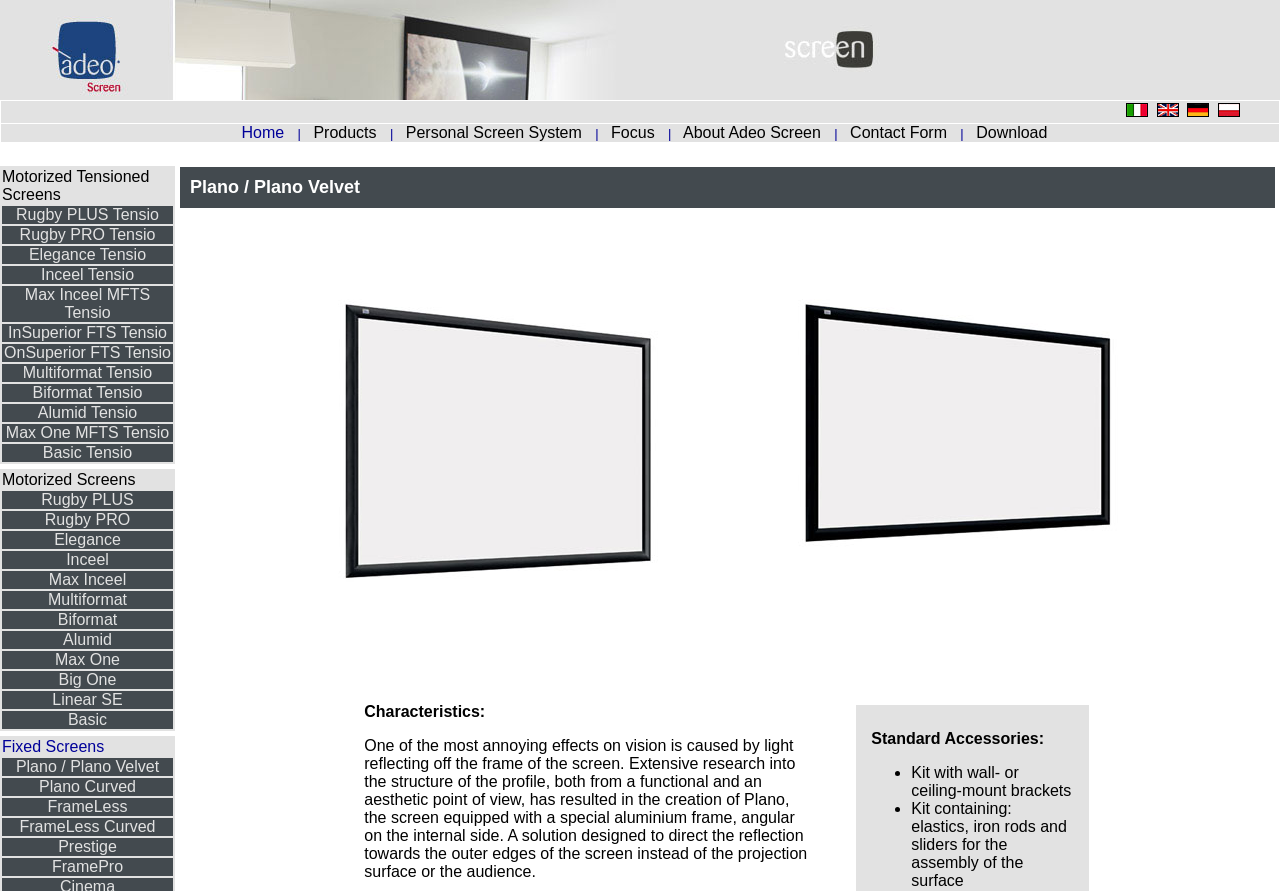Find the bounding box coordinates for the UI element that matches this description: "Plano / Plano Velvet".

[0.012, 0.851, 0.124, 0.87]